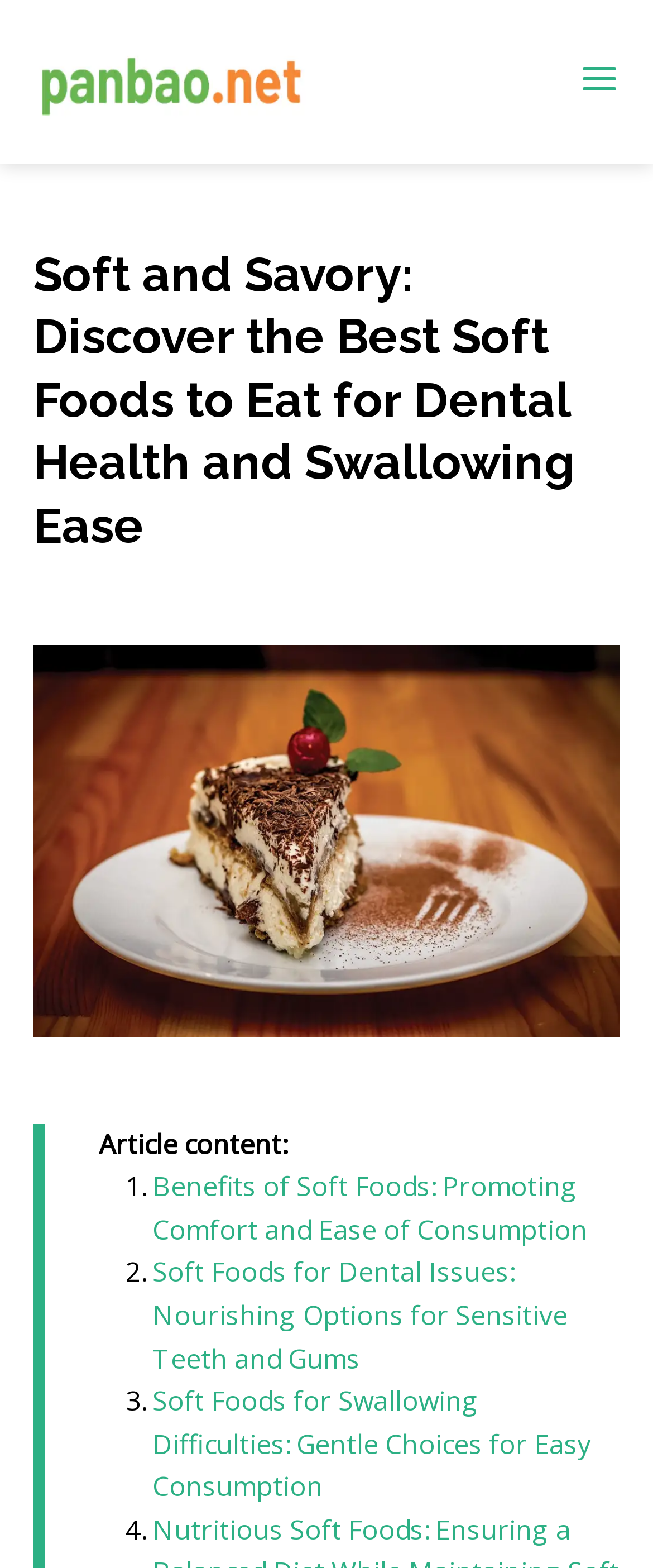Is there a button at the top right corner of the webpage?
Based on the image, answer the question in a detailed manner.

There is a button located at the top right corner of the webpage, with a bounding box coordinate of [0.887, 0.037, 0.949, 0.068]. The button has an image, but no text is associated with it.